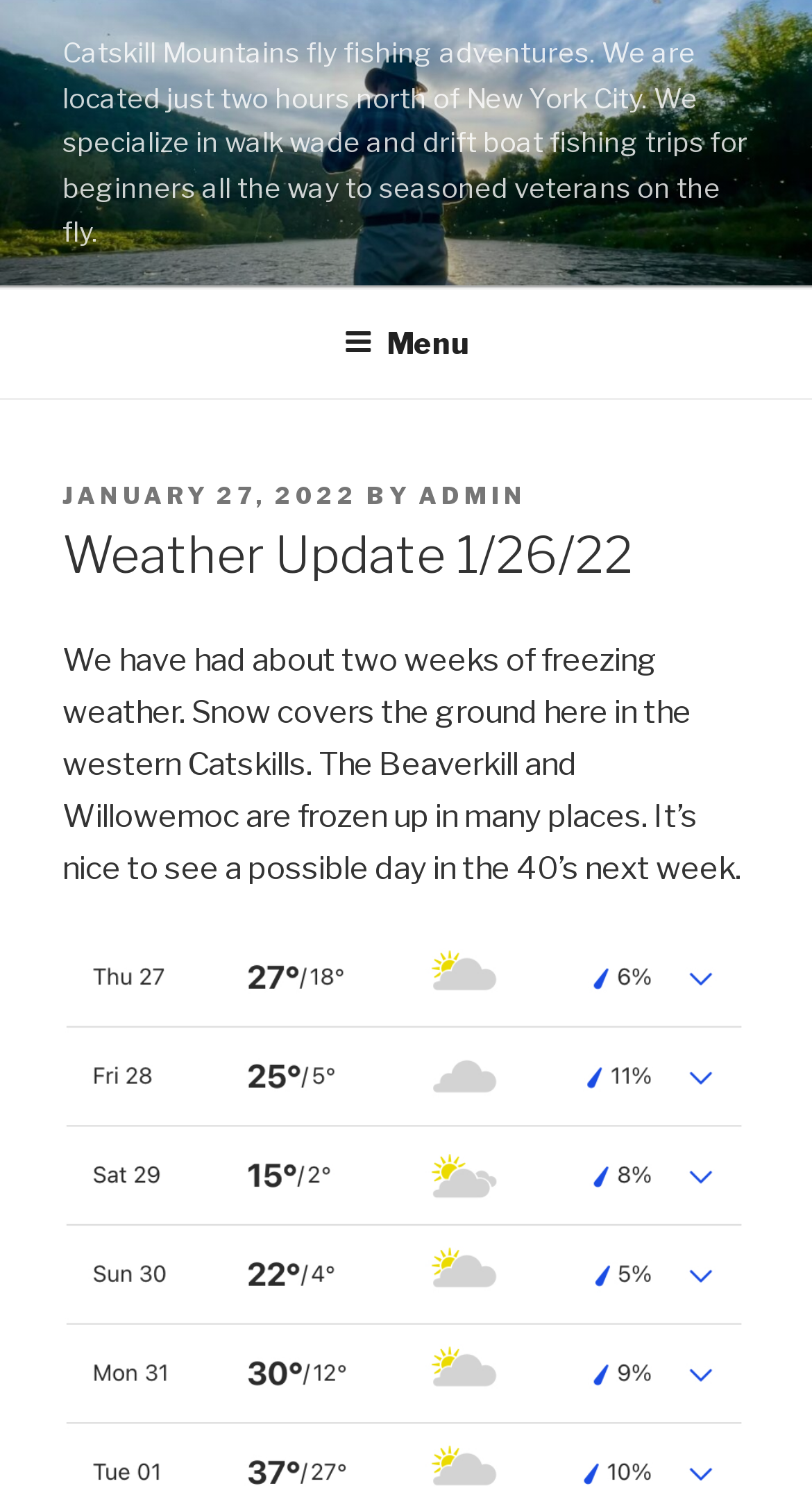What is the condition of the Beaverkill and Willowemoc rivers?
Offer a detailed and exhaustive answer to the question.

The question asks about the condition of the Beaverkill and Willowemoc rivers. From the StaticText element with OCR text 'The Beaverkill and Willowemoc are frozen up in many places.', we can infer that the condition of the Beaverkill and Willowemoc rivers is that they are frozen up in many places.